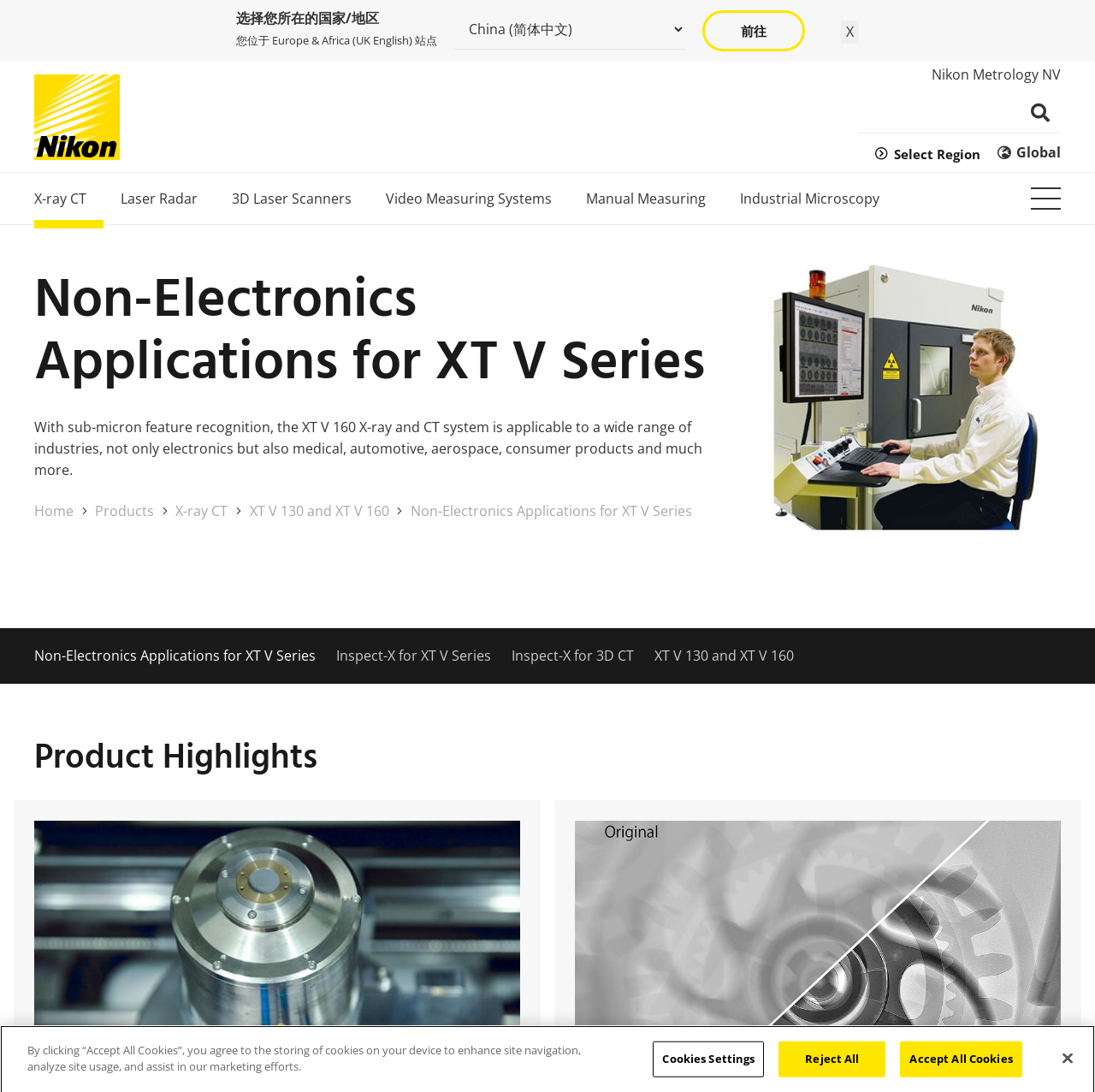Please determine the bounding box coordinates of the section I need to click to accomplish this instruction: "View Endfeed Crossover product details".

None